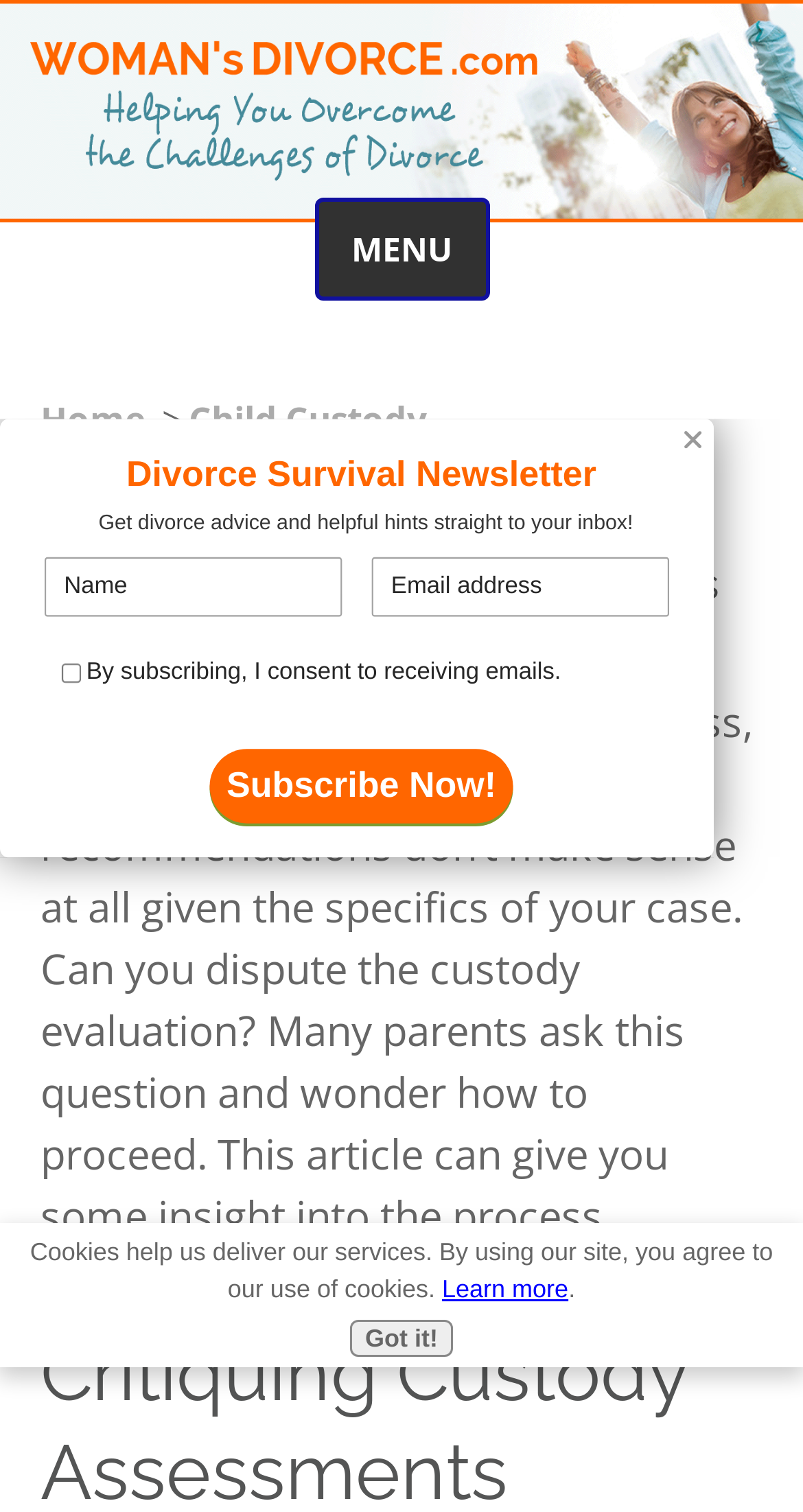Using the information in the image, give a comprehensive answer to the question: 
What is the purpose of this article?

The article aims to provide guidance to parents who disagree with the recommendations in custody evaluations, as stated in the introductory paragraph, which mentions that the article can give insight into the process of disputing these recommendations.